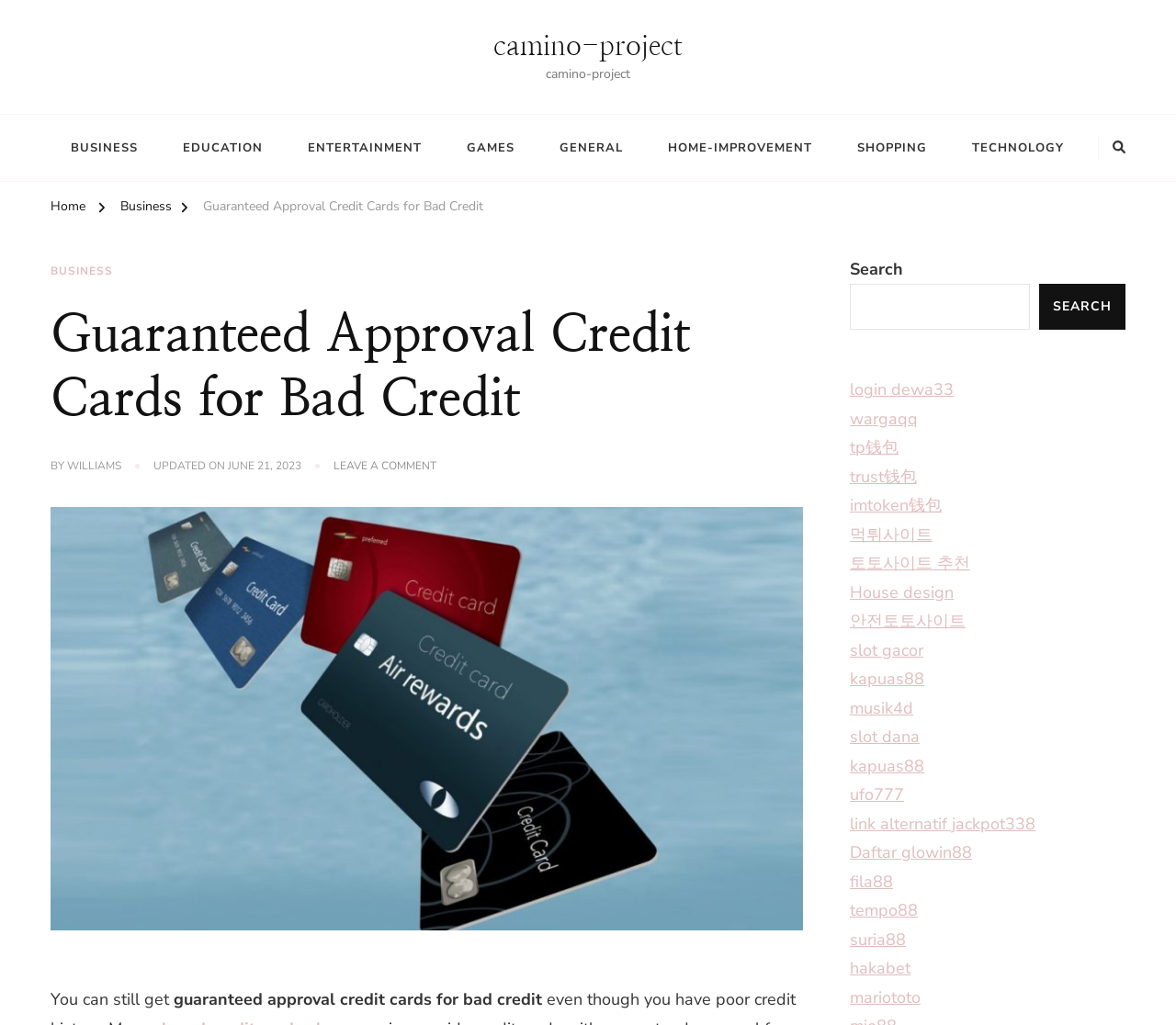Determine the bounding box coordinates for the element that should be clicked to follow this instruction: "Click on the 'BUSINESS' link". The coordinates should be given as four float numbers between 0 and 1, in the format [left, top, right, bottom].

[0.043, 0.121, 0.134, 0.168]